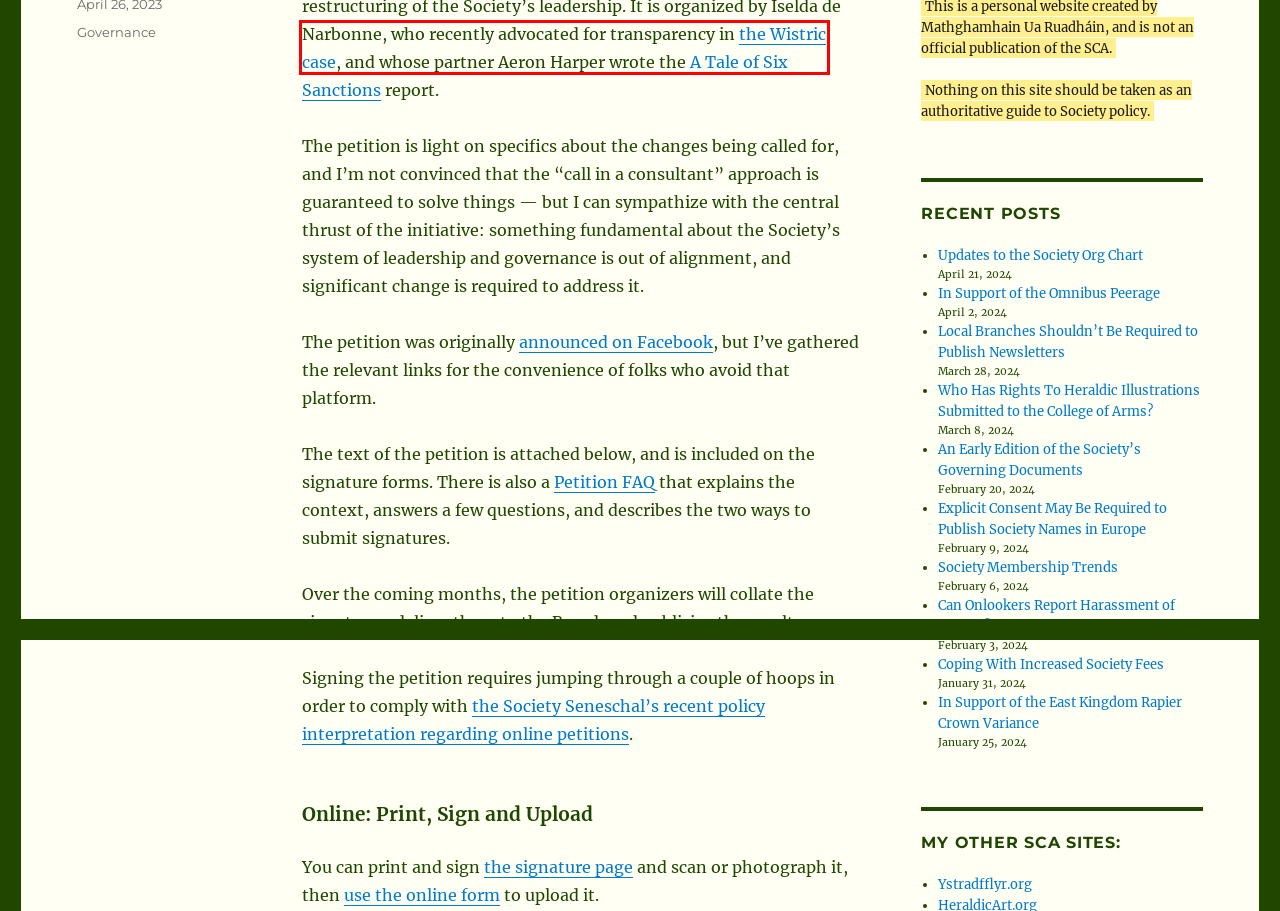You are presented with a screenshot of a webpage containing a red bounding box around an element. Determine which webpage description best describes the new webpage after clicking on the highlighted element. Here are the candidates:
A. Can Onlookers Report Harassment of Minors? - Creative Administration
B. Society Membership Trends - Creative Administration
C. Who Has Rights To Heraldic Illustrations Submitted to the College of Arms? - Creative Administration
D. Tyddyn Ystradfflyr – The SCA Household of Mathghamhain Ua Ruadháin and Alienor Salton
E. The Wistric Saga - Creative Administration
F. Local Branches Shouldn't Be Required to Publish Newsletters - Creative Administration
G. Governance Archives - Creative Administration
H. In Support of the Omnibus Peerage - Creative Administration

E